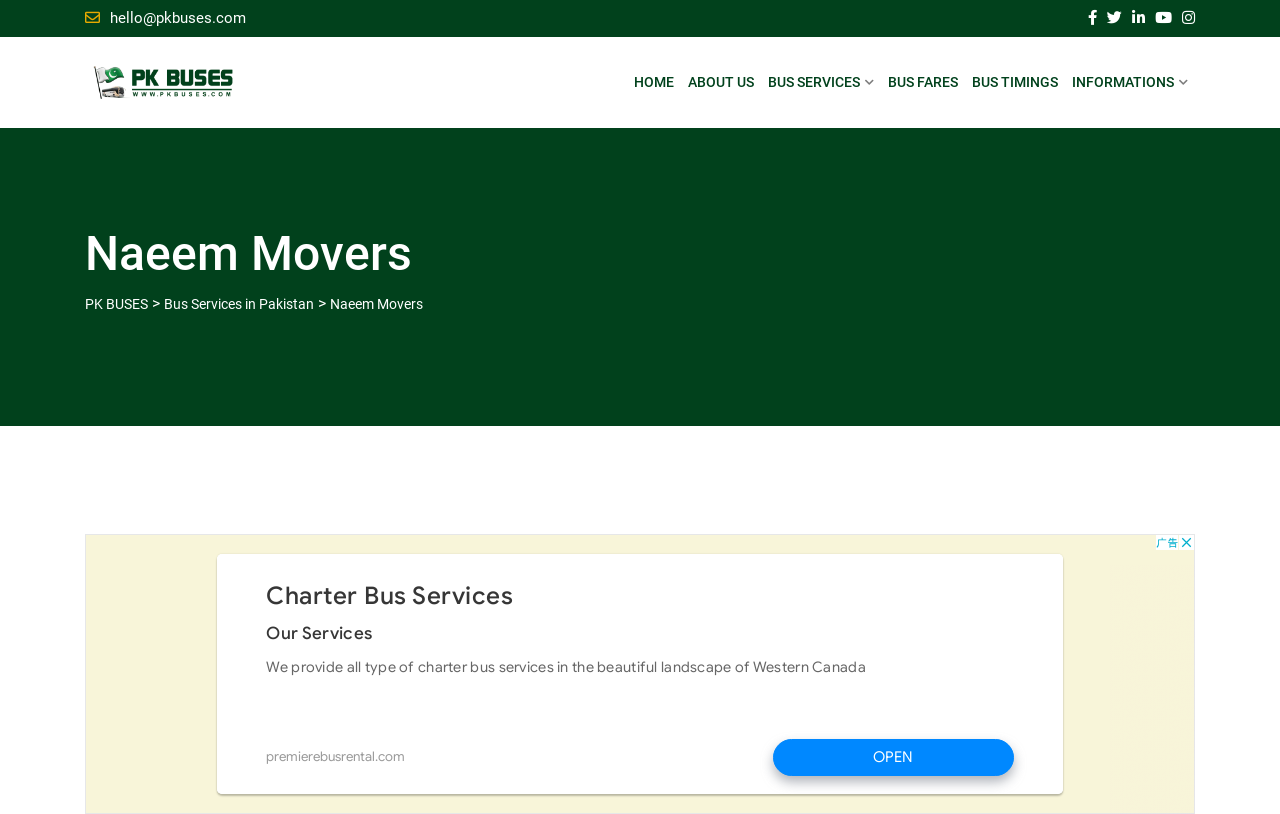How many social media links are at the top of the webpage?
Respond to the question with a single word or phrase according to the image.

5